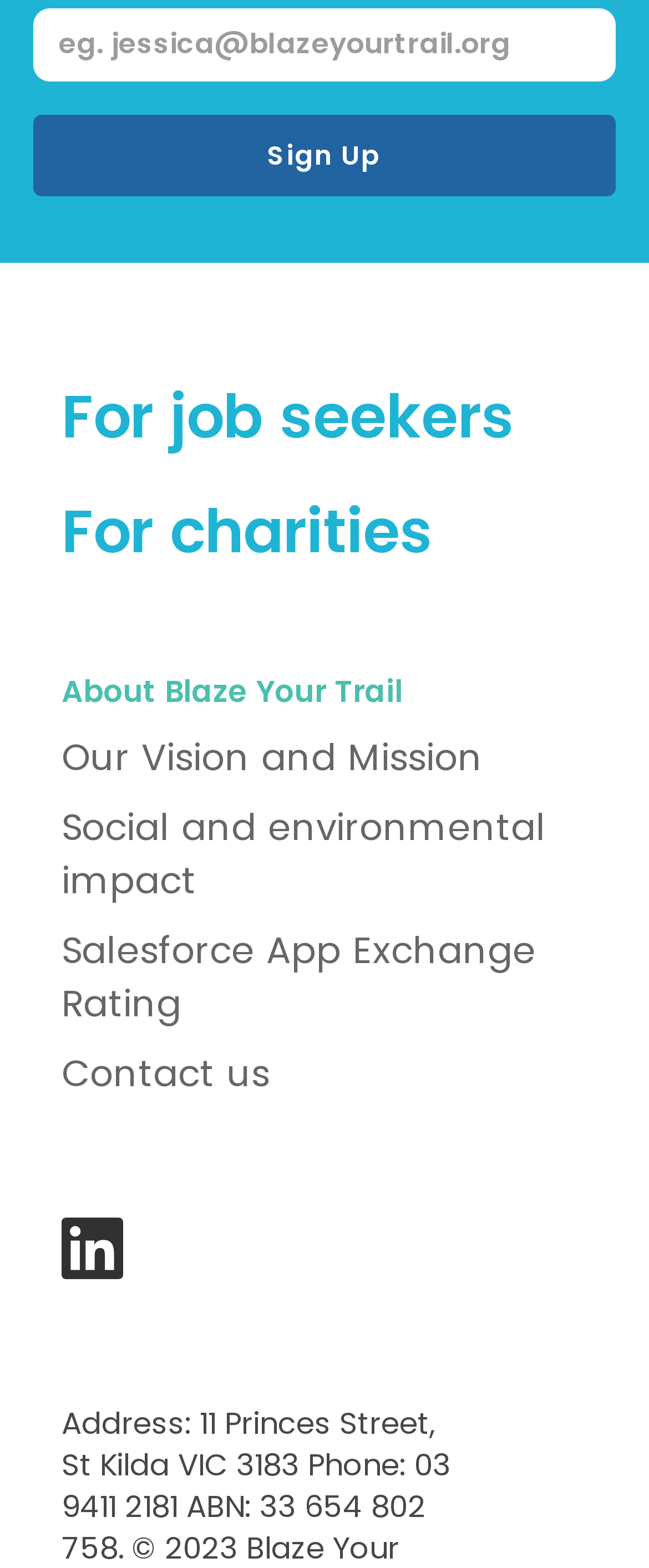Please give a succinct answer to the question in one word or phrase:
How many links are available for charities?

One